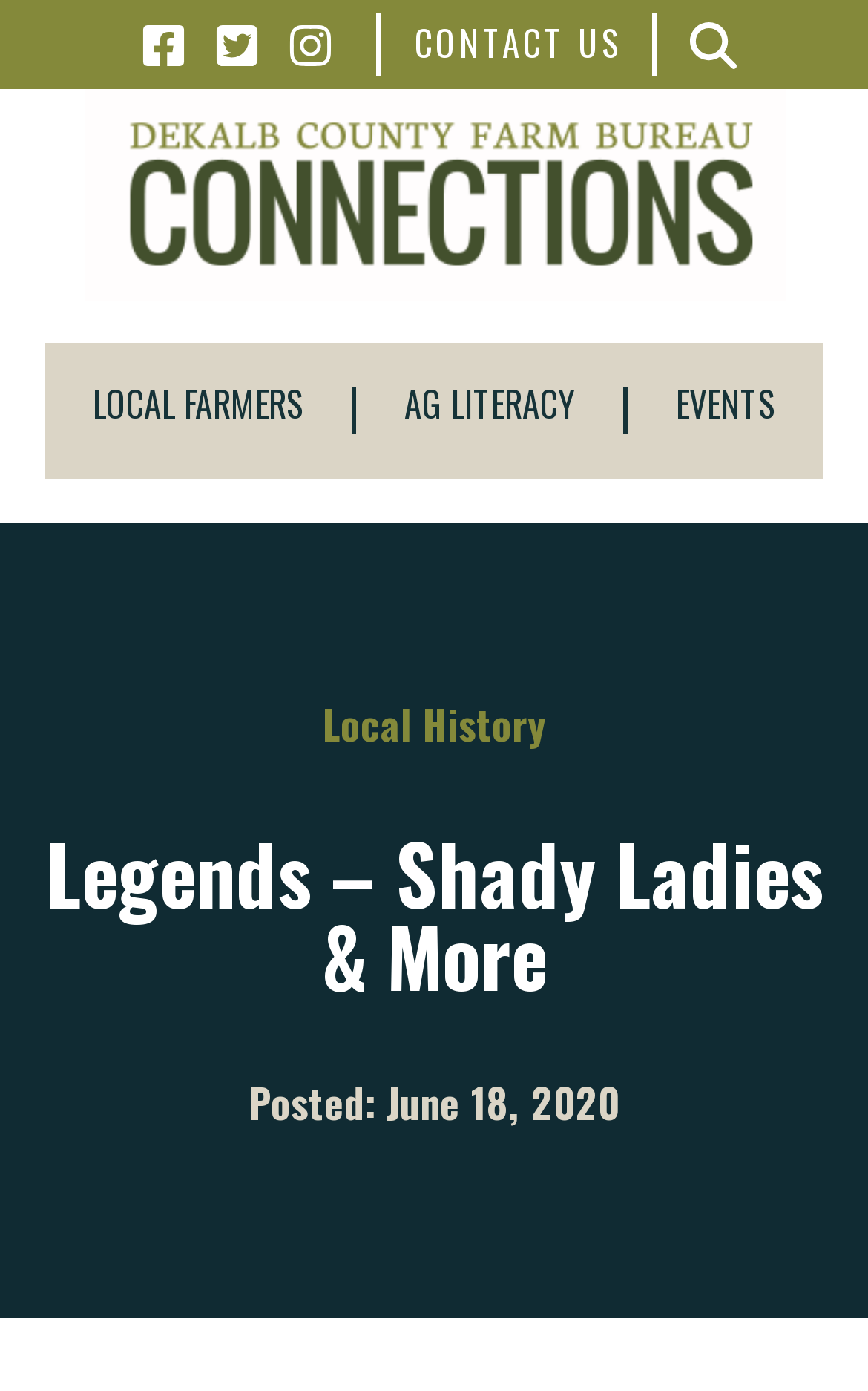How many categories are listed under the 'EVENTS' section?
Please respond to the question with a detailed and thorough explanation.

Under the 'EVENTS' link, I found a single link element with the text 'Local History', which suggests that there is only one category listed under the 'EVENTS' section.